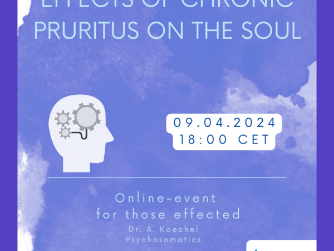Who is the featured speaker at the event?
Using the visual information, reply with a single word or short phrase.

Dr. A. Kaechel